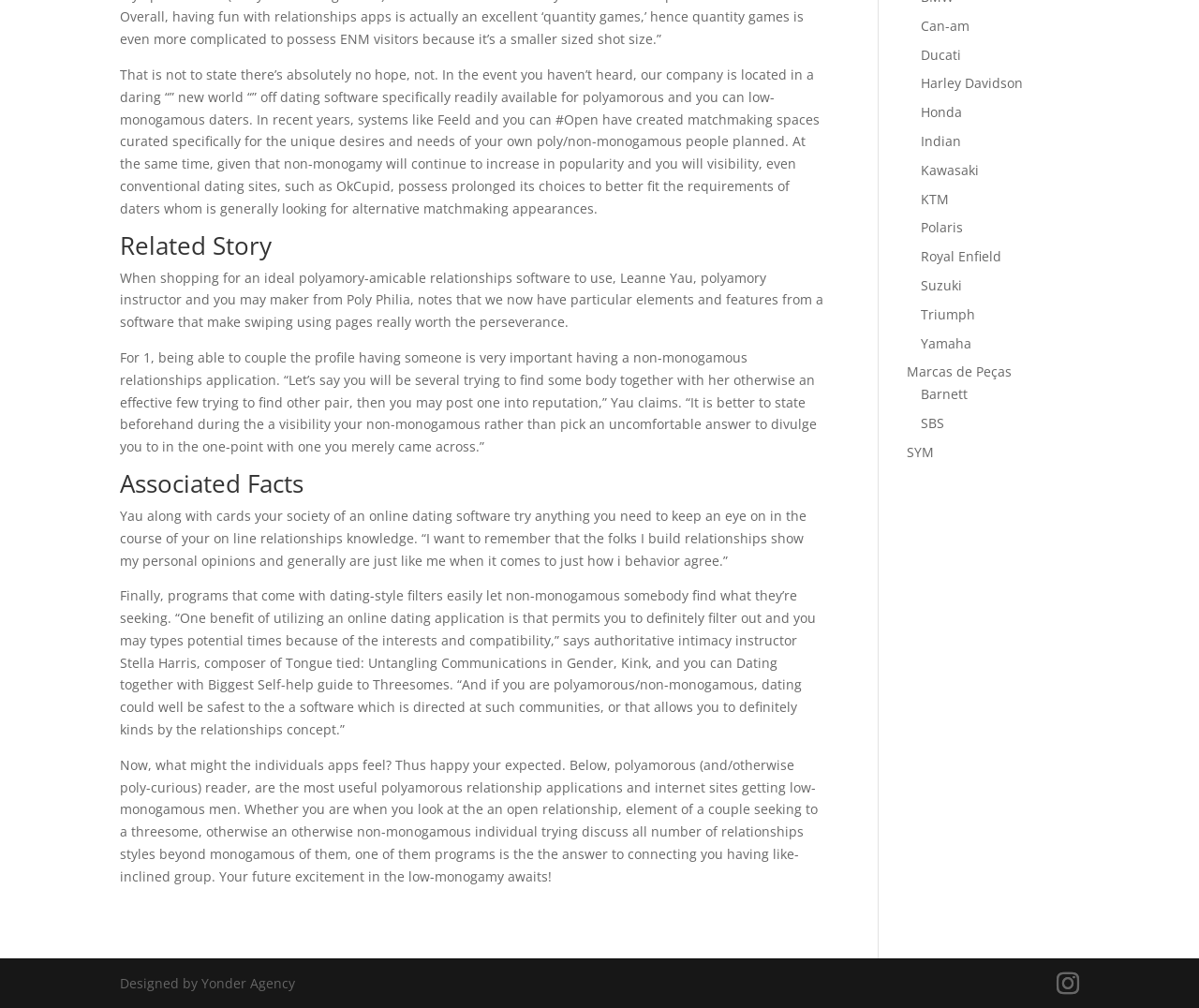Given the webpage screenshot and the description, determine the bounding box coordinates (top-left x, top-left y, bottom-right x, bottom-right y) that define the location of the UI element matching this description: Marcas de Peças

[0.756, 0.36, 0.844, 0.378]